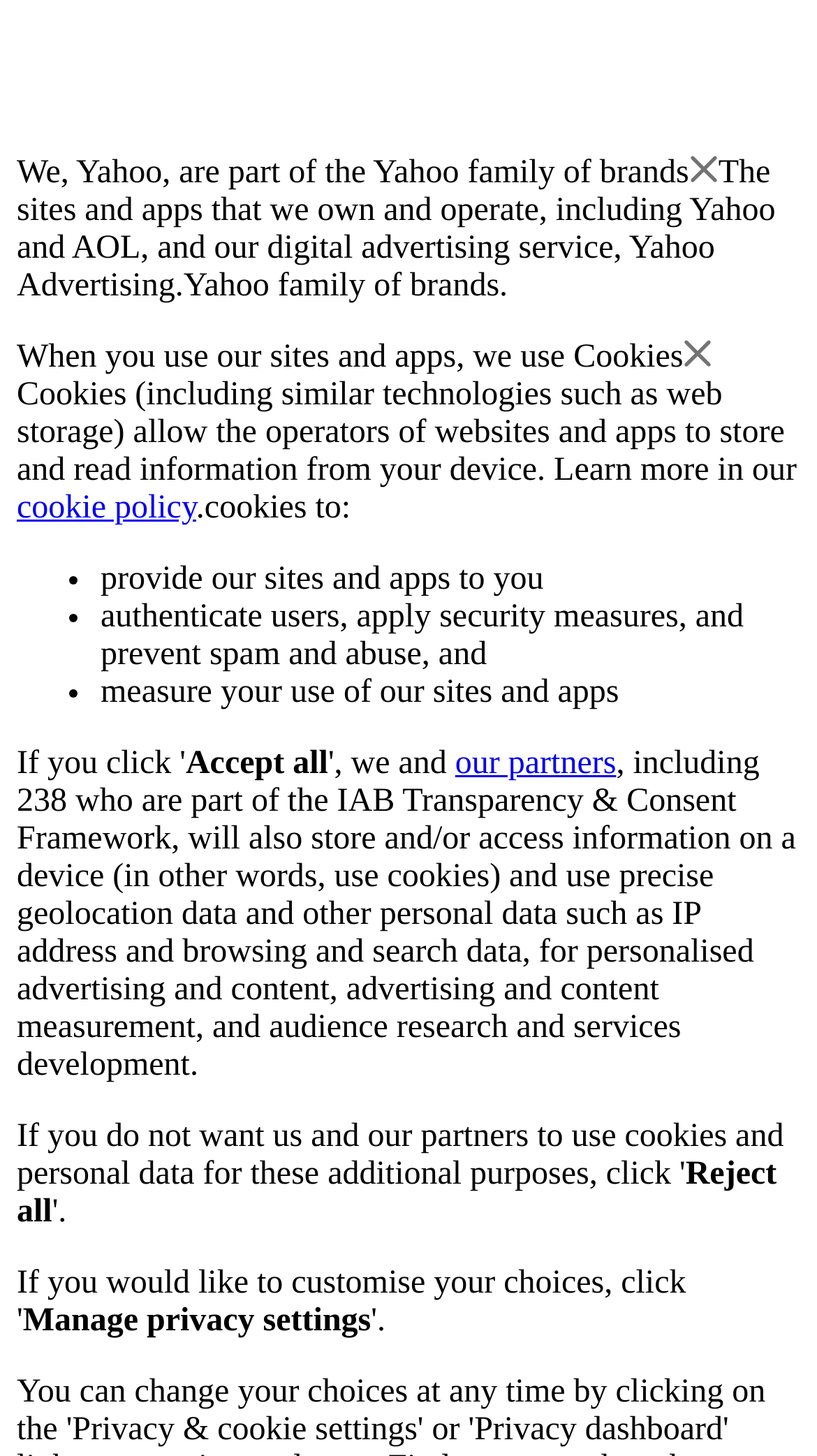What do cookies allow operators to do?
Look at the screenshot and respond with a single word or phrase.

Store and read information